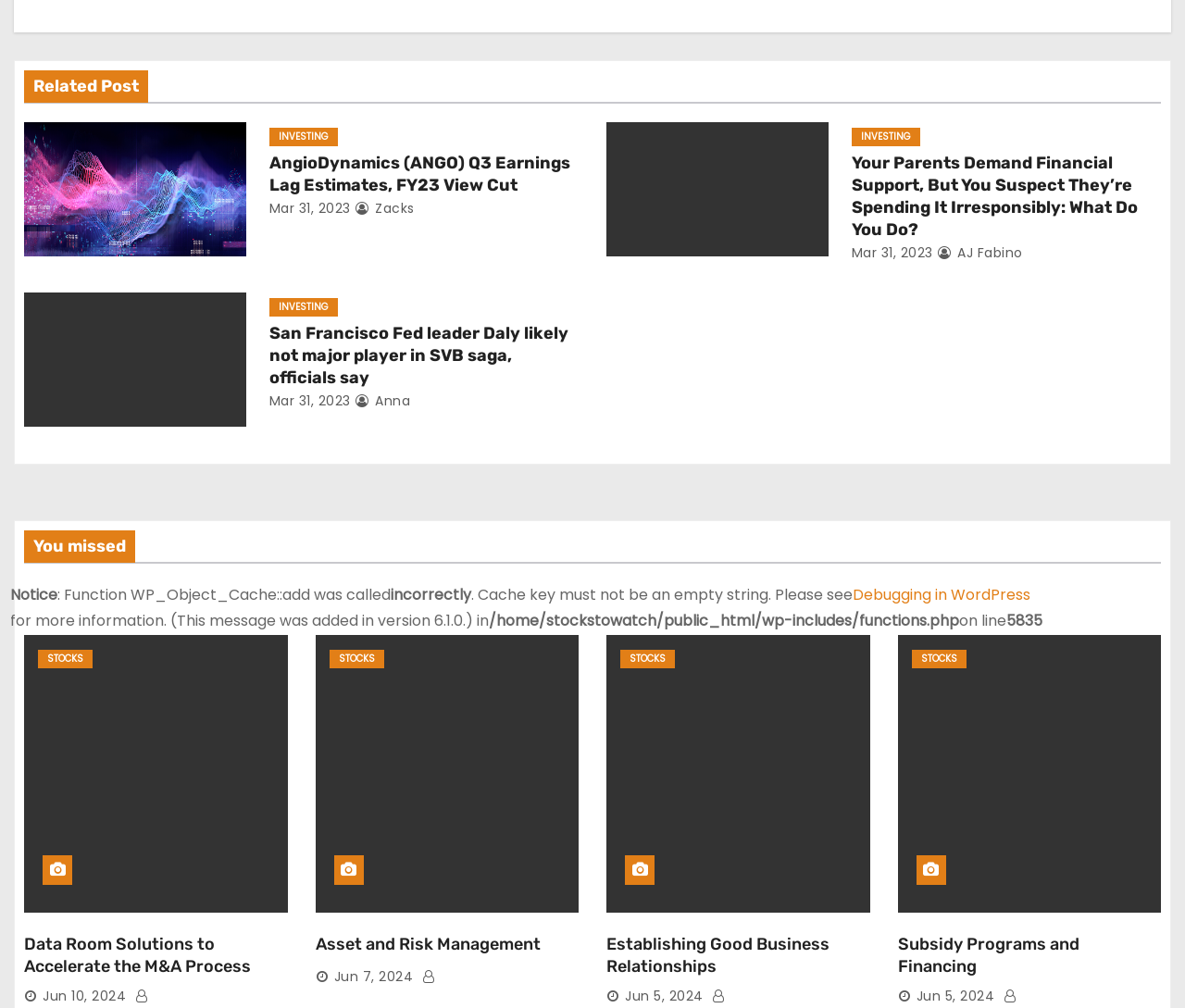What is the category of the article 'Data Room Solutions to Accelerate the M&A Process'?
Provide a one-word or short-phrase answer based on the image.

STOCKS